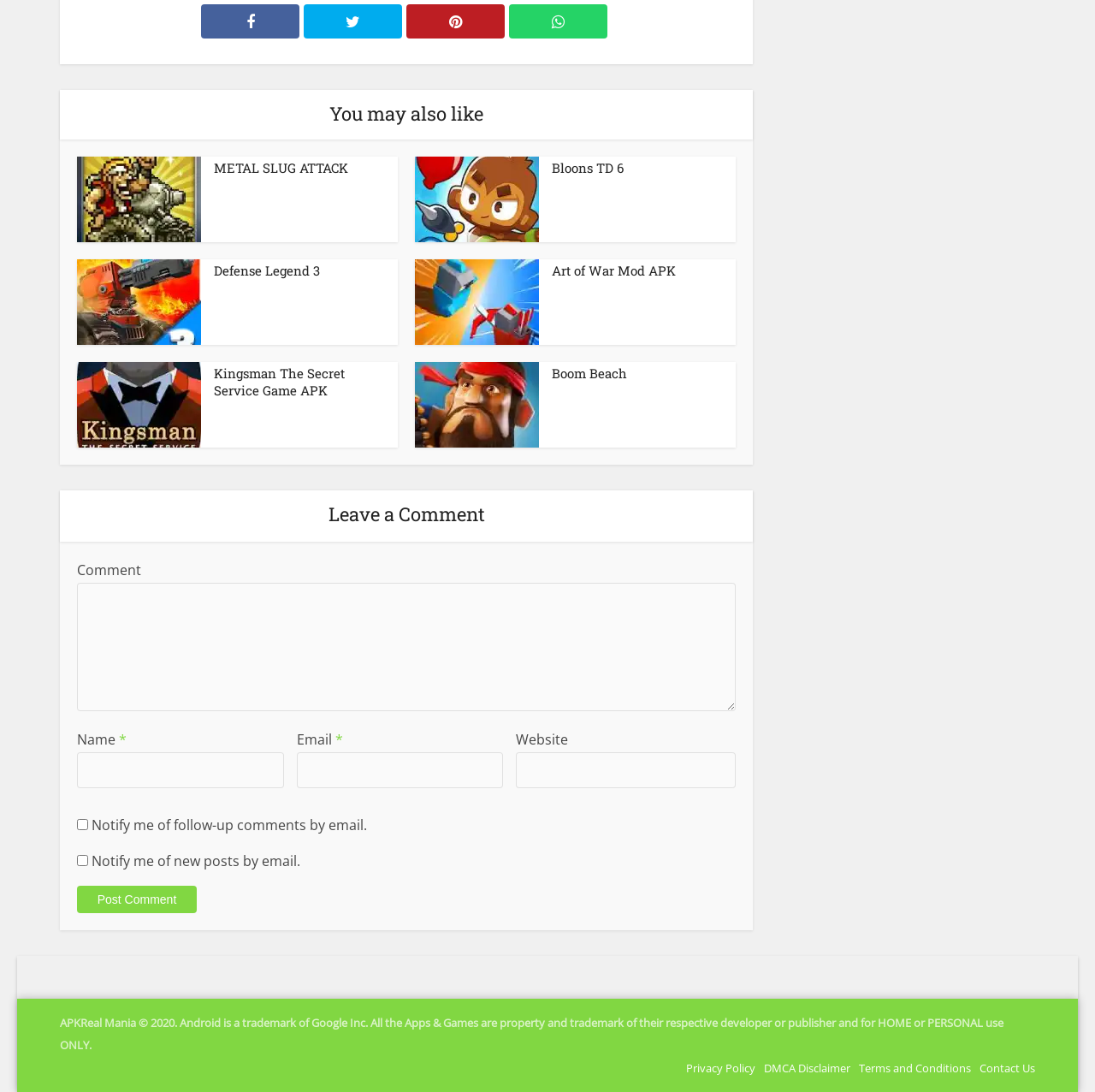How many links are present in the footer section?
Answer the question based on the image using a single word or a brief phrase.

4